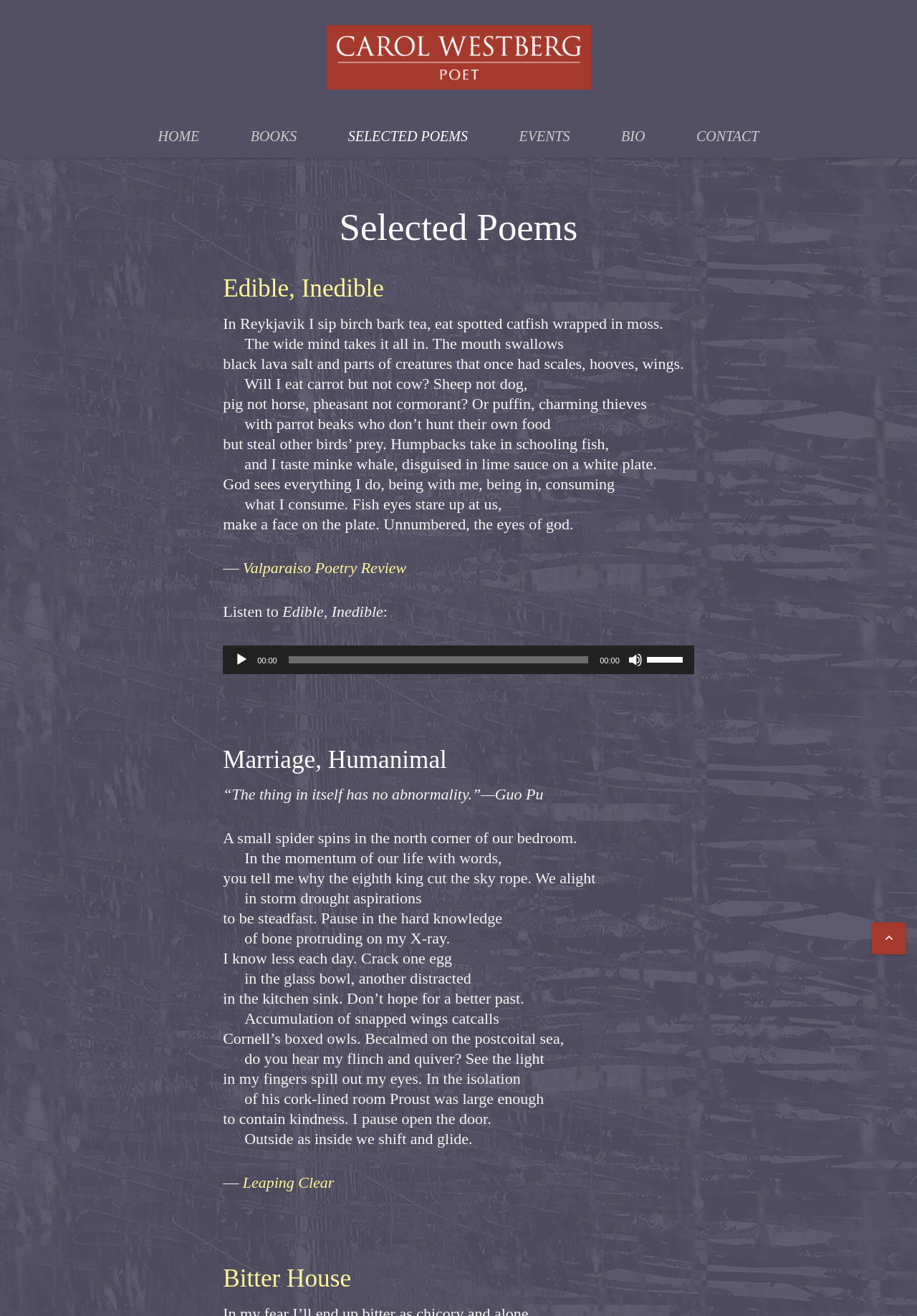Identify the bounding box coordinates necessary to click and complete the given instruction: "Click on the 'HOME' link".

[0.149, 0.087, 0.241, 0.12]